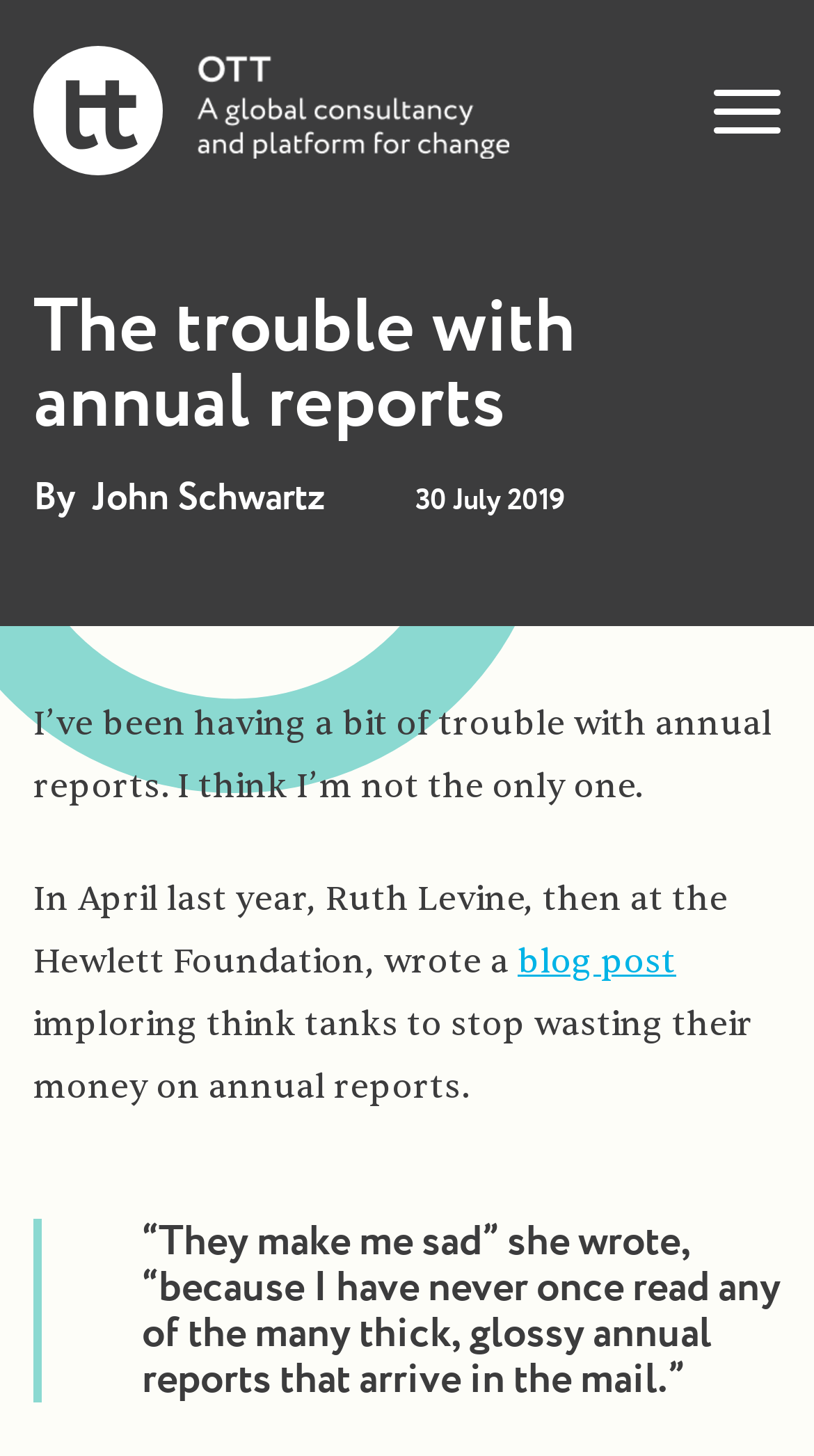What is the date of the article?
Please provide a single word or phrase as your answer based on the image.

30 July 2019